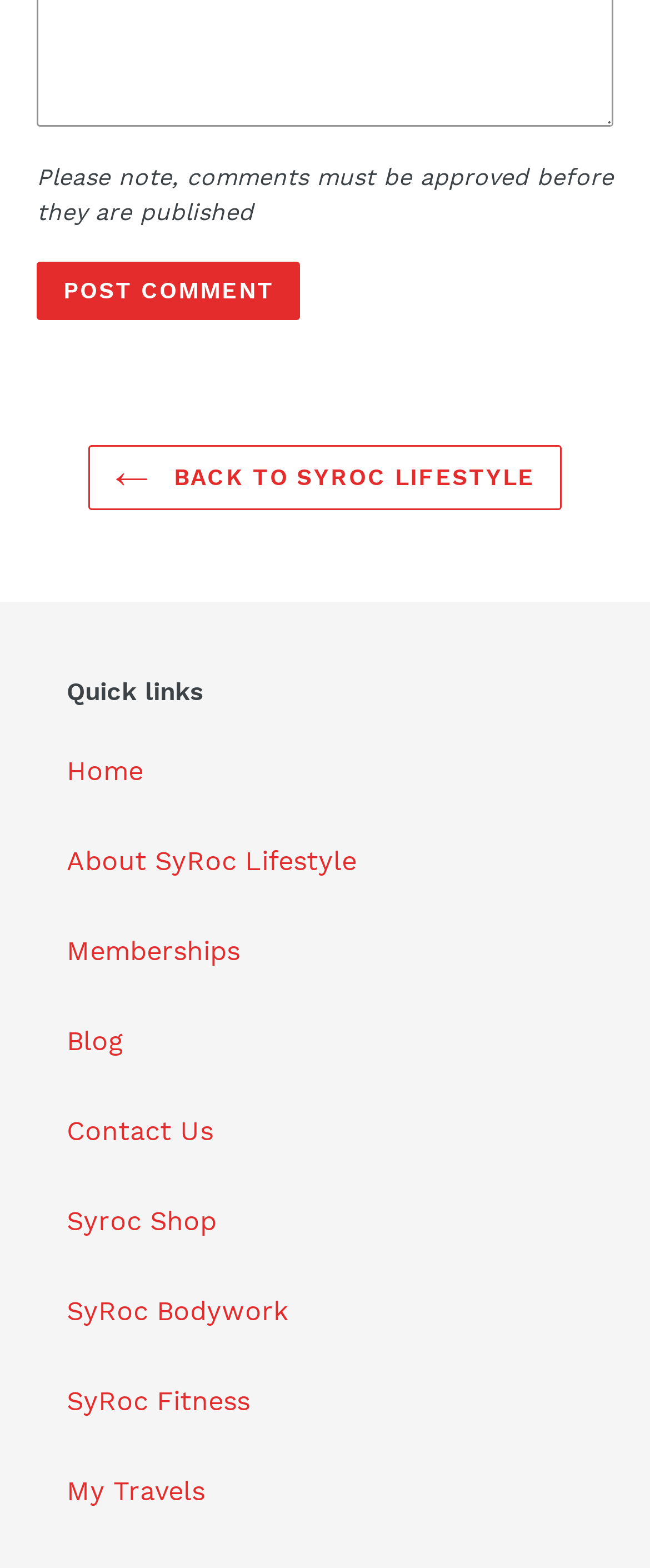Can you find the bounding box coordinates for the element to click on to achieve the instruction: "contact us"?

[0.103, 0.711, 0.328, 0.731]